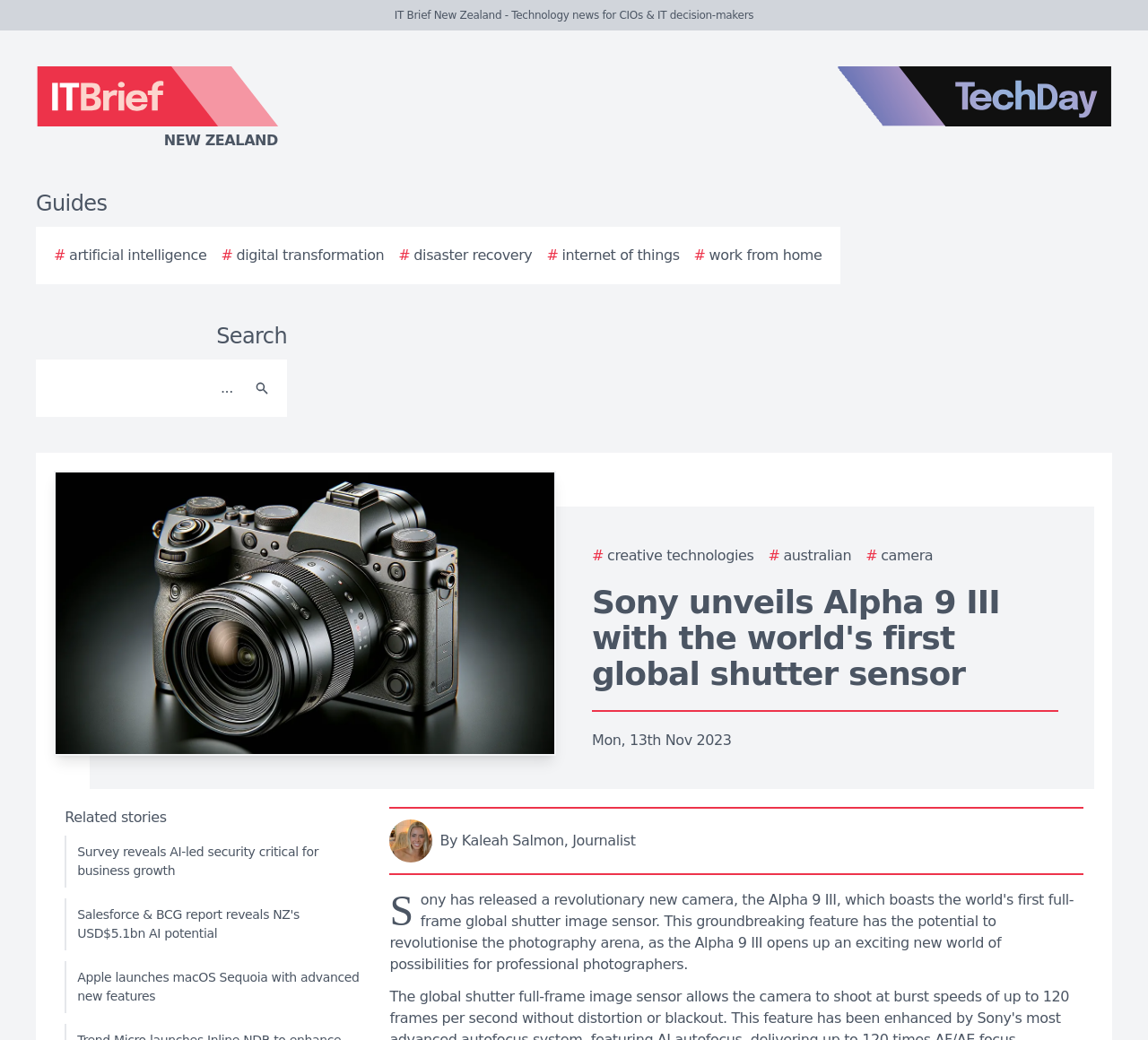What is the date of the article?
Carefully analyze the image and provide a thorough answer to the question.

I found the answer by looking at the date section below the main heading, which states 'Mon, 13th Nov 2023'.